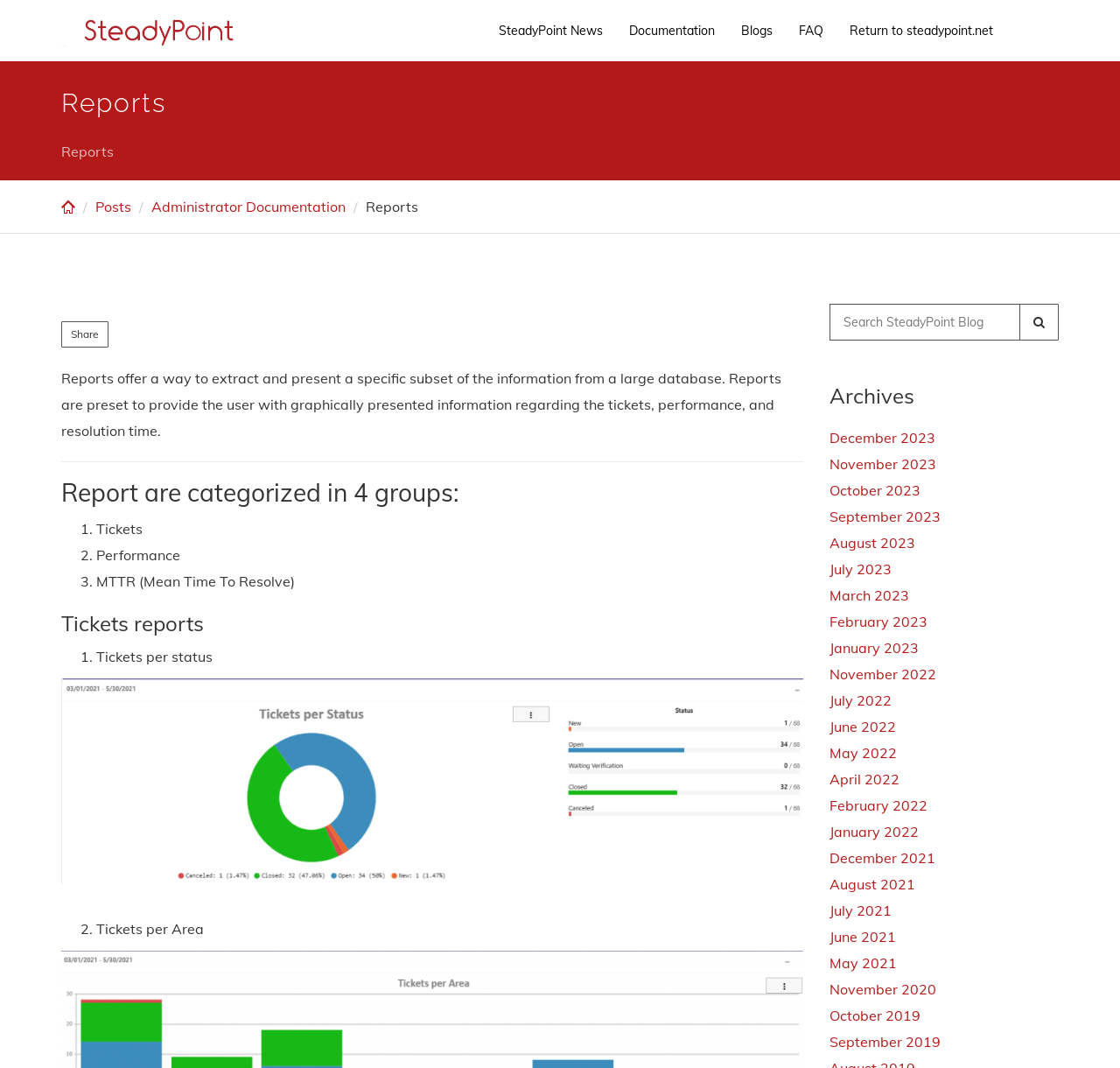Give a concise answer using one word or a phrase to the following question:
What is the purpose of reports?

Extract and present specific information